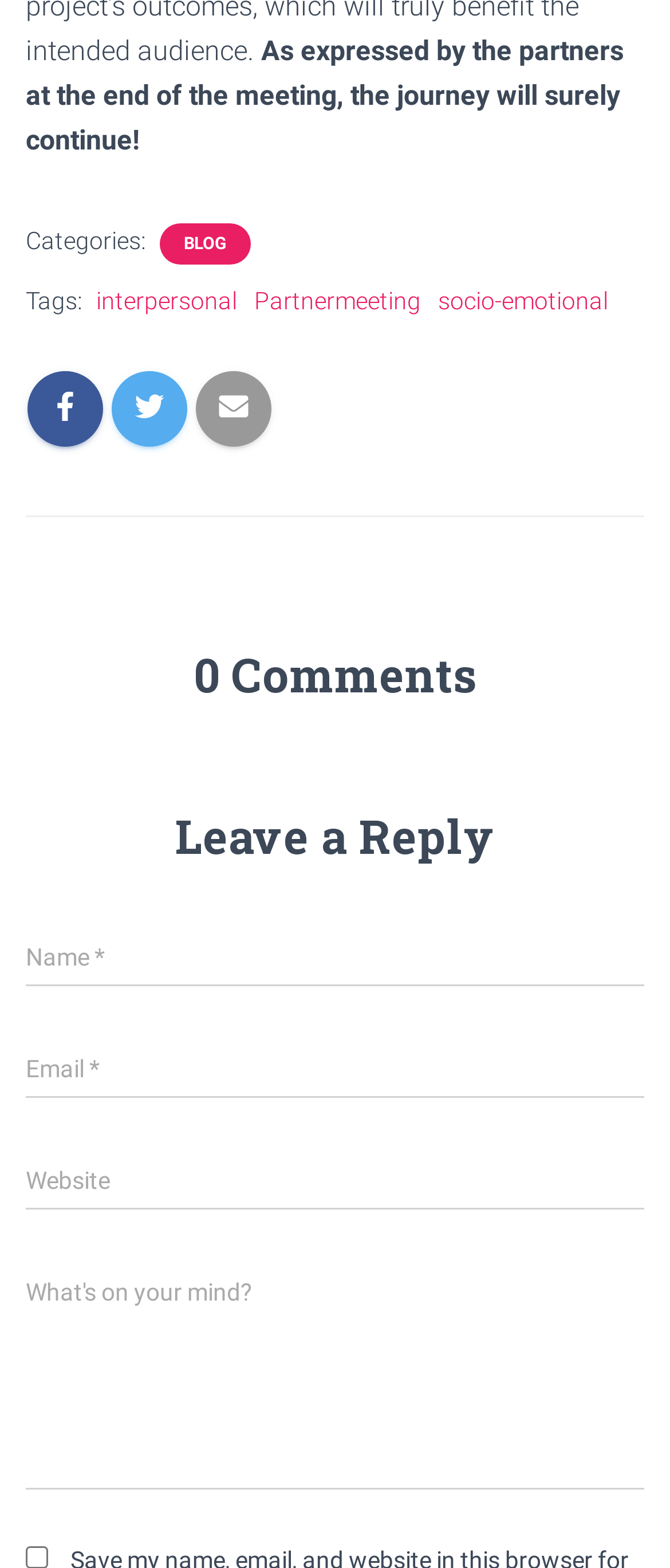Determine the bounding box coordinates of the section to be clicked to follow the instruction: "Check the 'Save my name, email, and website in this browser for the next time I comment' checkbox". The coordinates should be given as four float numbers between 0 and 1, formatted as [left, top, right, bottom].

[0.038, 0.986, 0.072, 1.0]